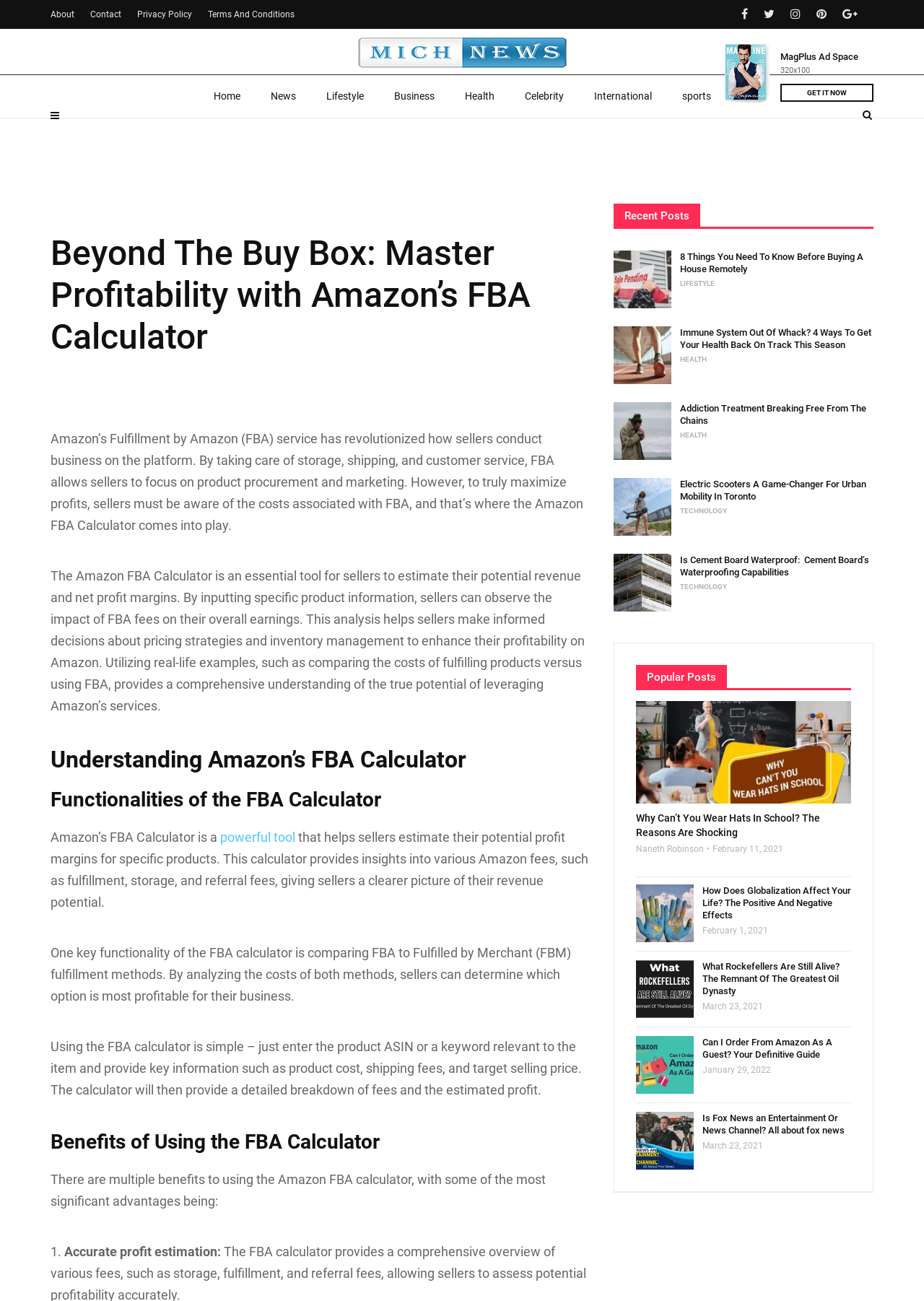What is the benefit of using the Amazon FBA Calculator?
Can you provide an in-depth and detailed response to the question?

The webpage lists the benefits of using the Amazon FBA calculator, and one of the significant advantages is accurate profit estimation. This helps sellers make informed decisions about their business.